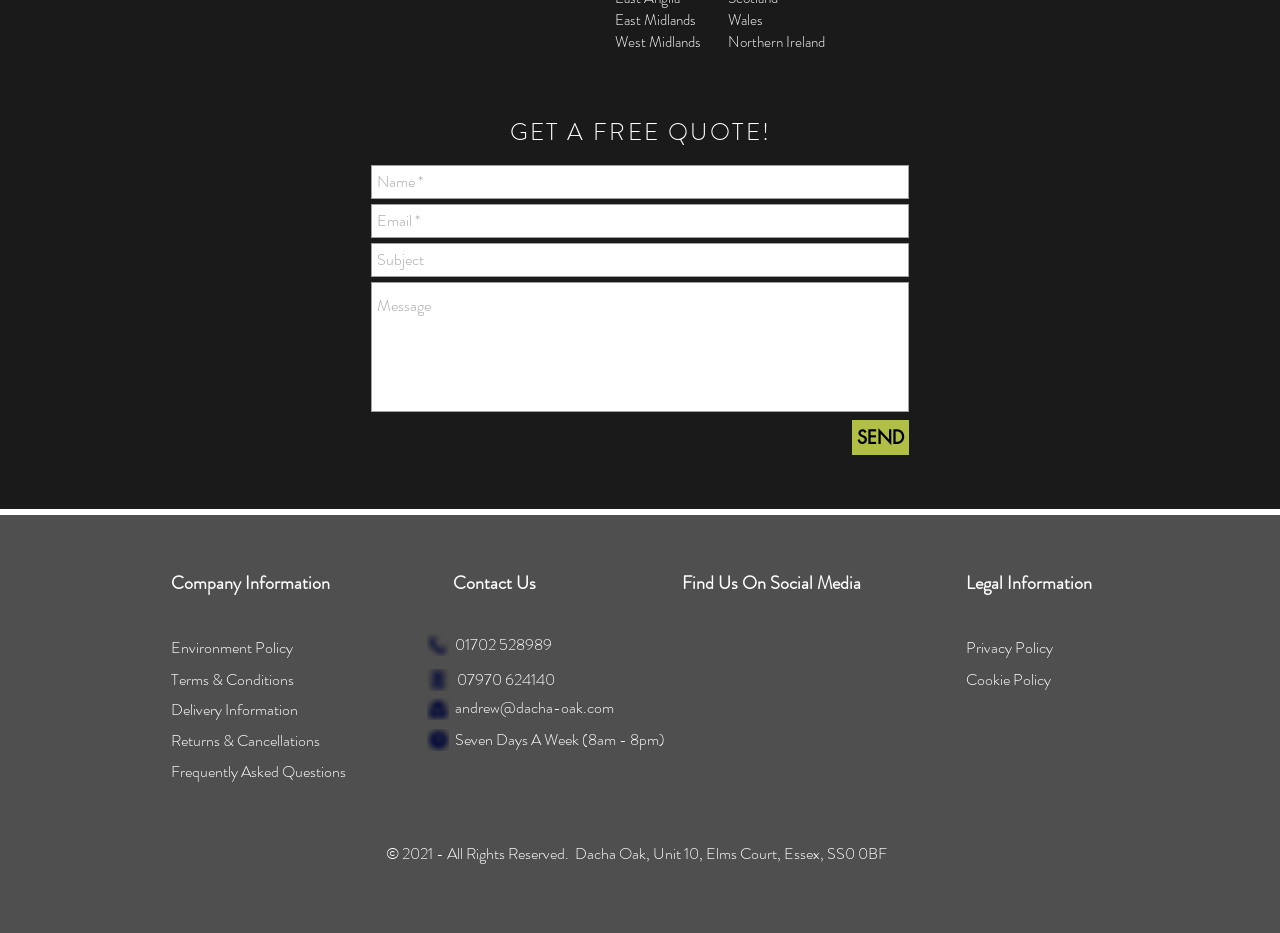What social media platforms does the company have a presence on?
Please answer the question with a detailed response using the information from the screenshot.

The company's social media presence can be found in the 'Find Us On Social Media' section, which is located at the bottom of the webpage. The section features icons and links to the company's Facebook, Twitter, and Instagram profiles.